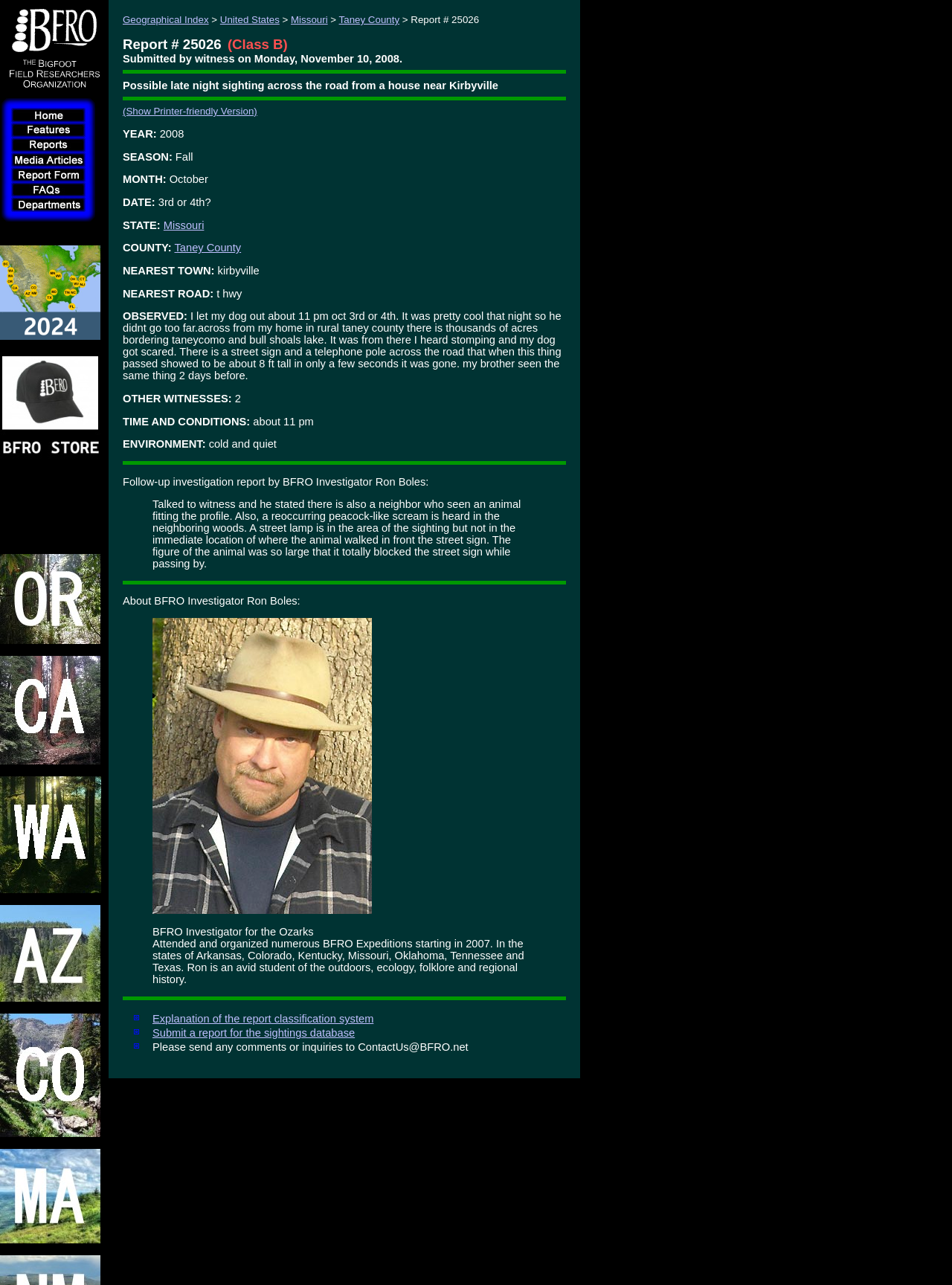Identify the bounding box coordinates for the element you need to click to achieve the following task: "Go to Geographical Index". Provide the bounding box coordinates as four float numbers between 0 and 1, in the form [left, top, right, bottom].

[0.129, 0.011, 0.219, 0.02]